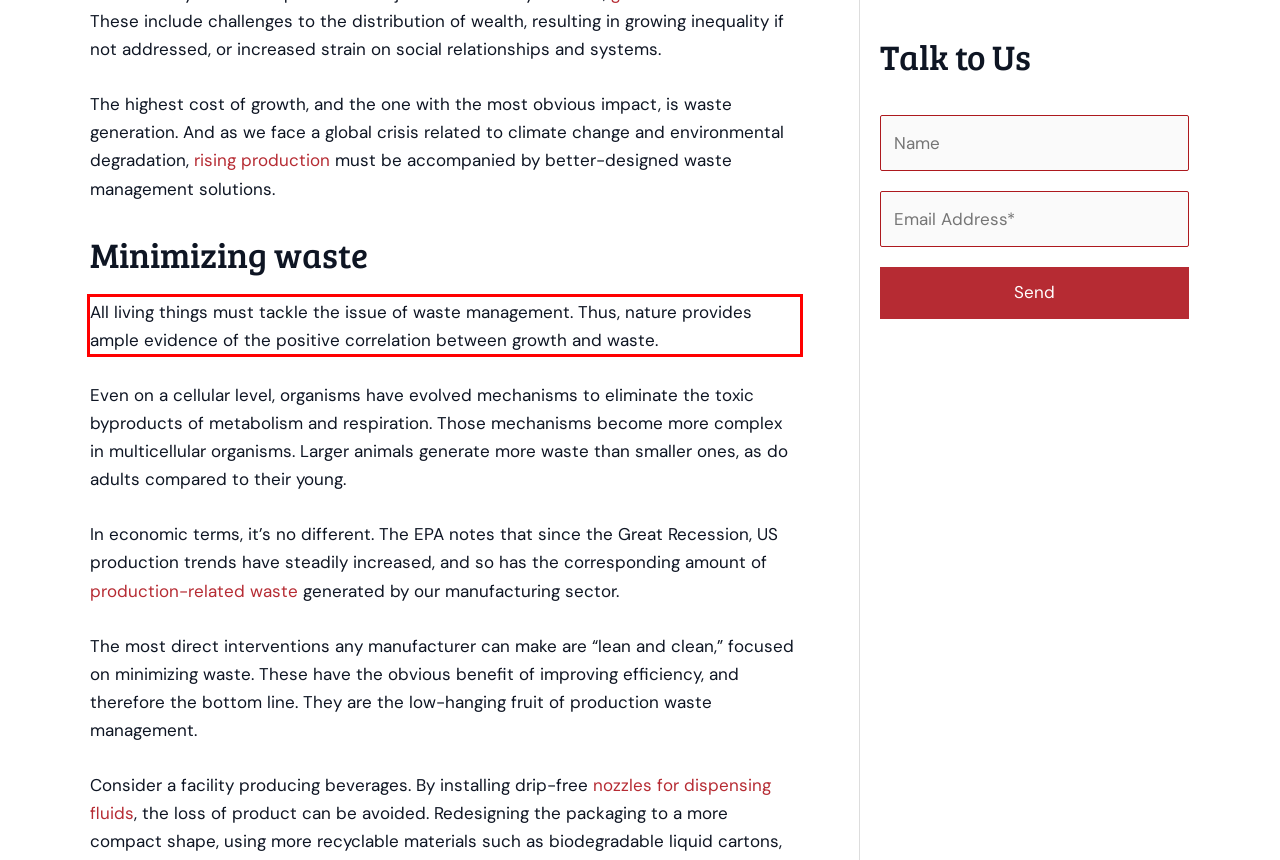Given a screenshot of a webpage with a red bounding box, extract the text content from the UI element inside the red bounding box.

All living things must tackle the issue of waste management. Thus, nature provides ample evidence of the positive correlation between growth and waste.